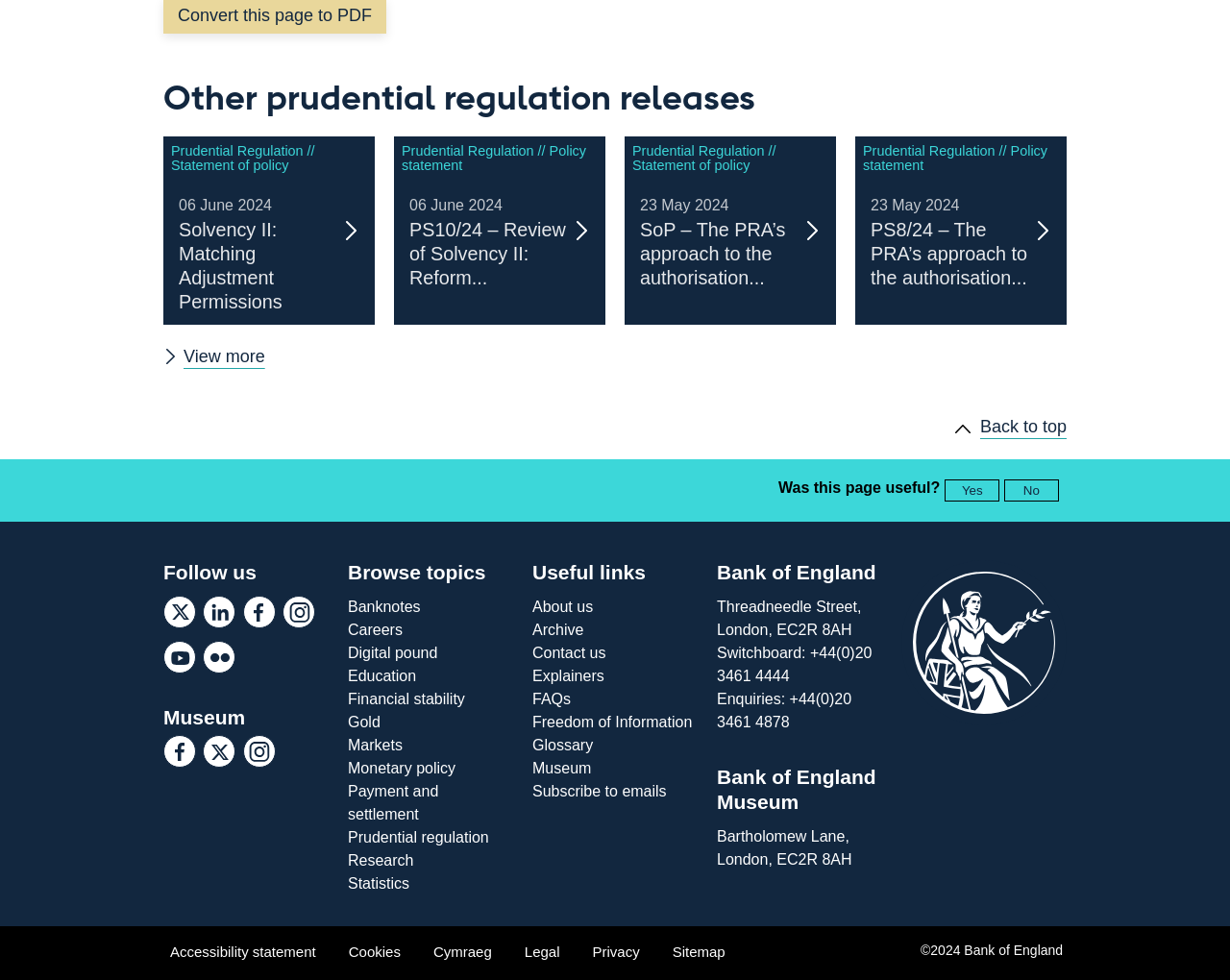Please examine the image and provide a detailed answer to the question: How many links are there under 'Follow us'?

Under the 'Follow us' section, there are five links: 'Follow us on Twitter Opens in a new window', 'Connect with us on LinkedIn Opens in a new window', 'Add us on Facebook Opens in a new window', 'Follow us on Instagram Opens in a new window', and 'Watch us on Youtube Opens in a new window'.